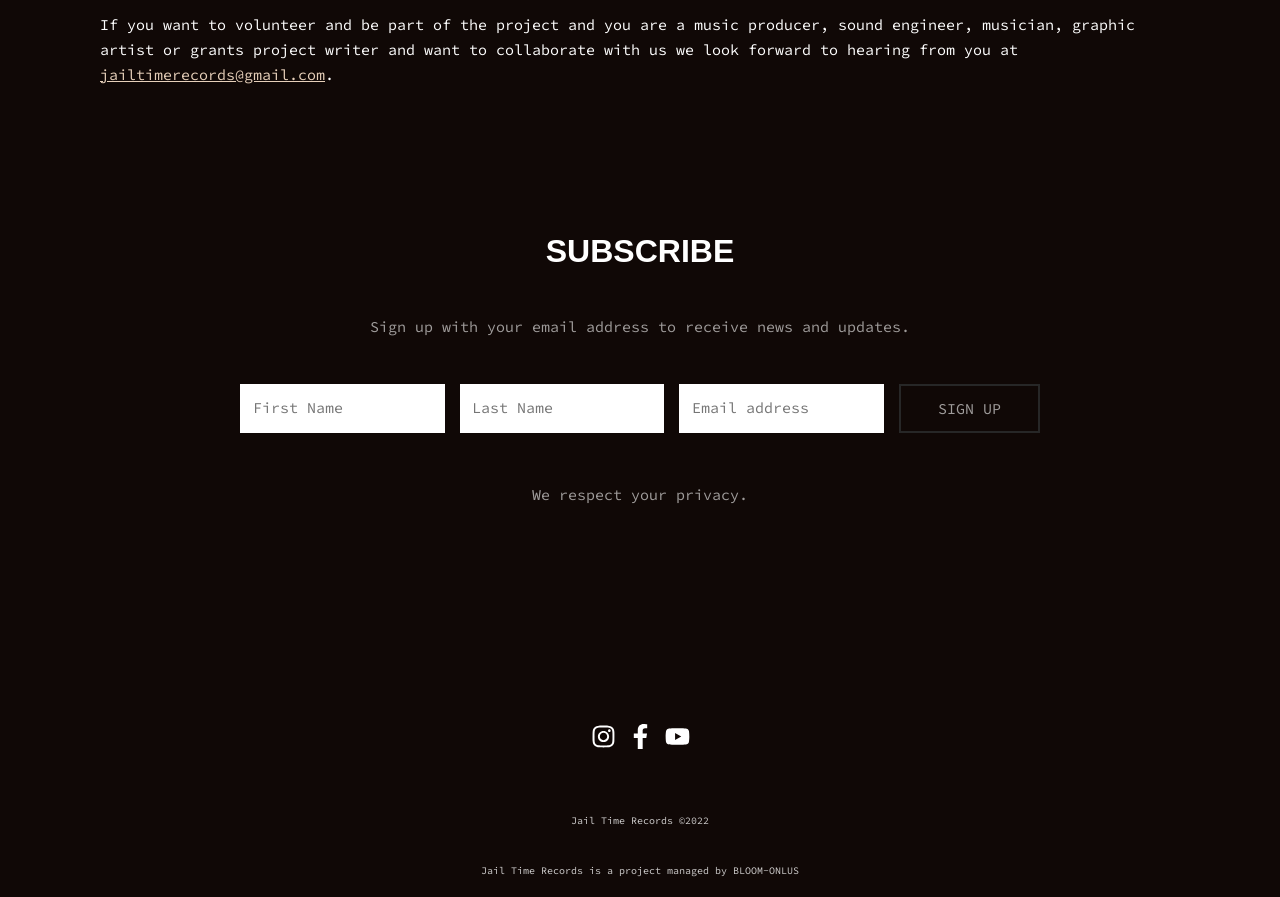Refer to the screenshot and answer the following question in detail:
What is the copyright year of the webpage?

The webpage has a footer section that mentions 'Jail Time Records ©2022', which indicates that the copyright year of the webpage is 2022.